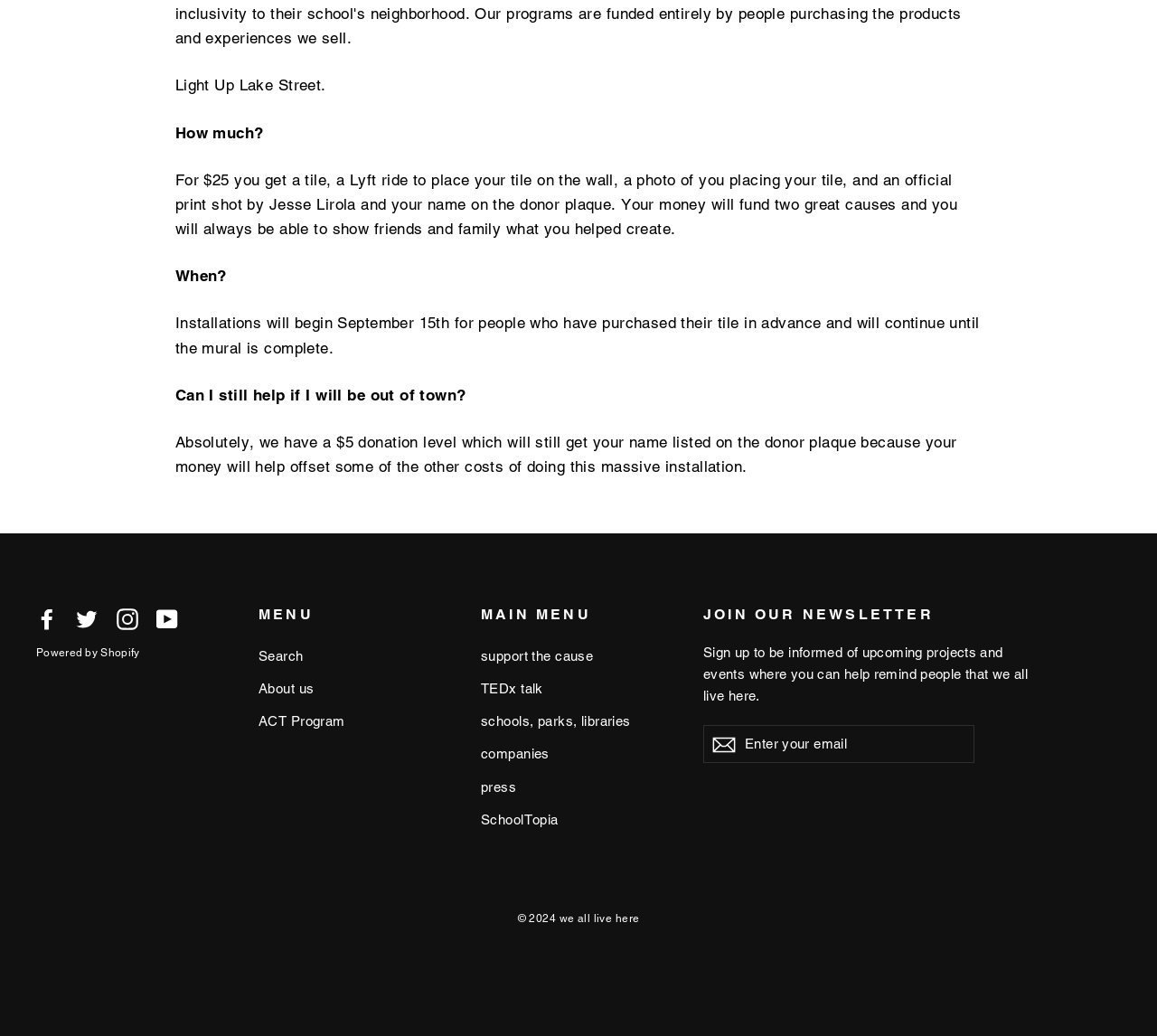Please determine the bounding box coordinates of the element to click on in order to accomplish the following task: "Enter your email". Ensure the coordinates are four float numbers ranging from 0 to 1, i.e., [left, top, right, bottom].

[0.608, 0.699, 0.842, 0.736]